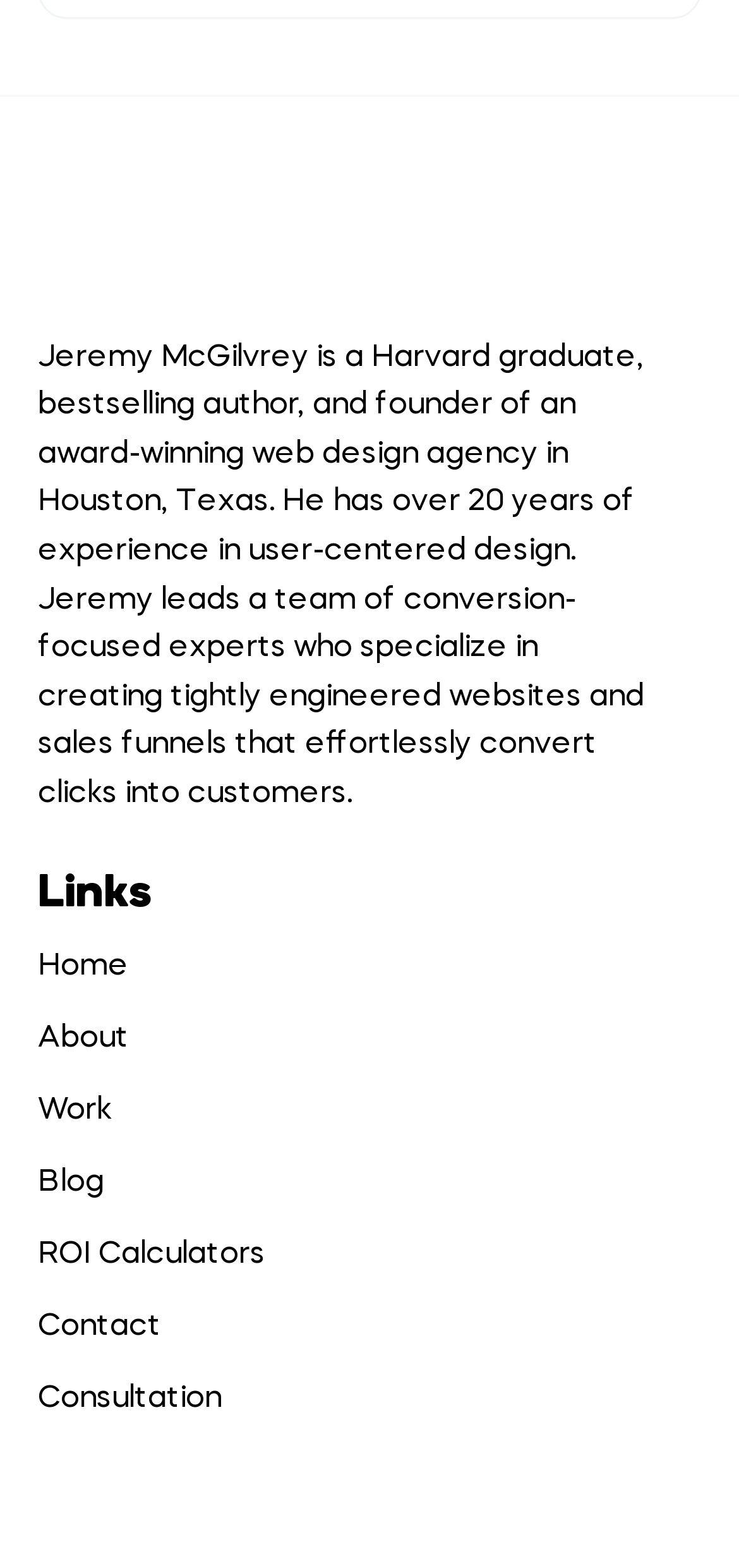Please determine the bounding box coordinates of the element to click in order to execute the following instruction: "click the logo". The coordinates should be four float numbers between 0 and 1, specified as [left, top, right, bottom].

[0.051, 0.122, 0.205, 0.194]